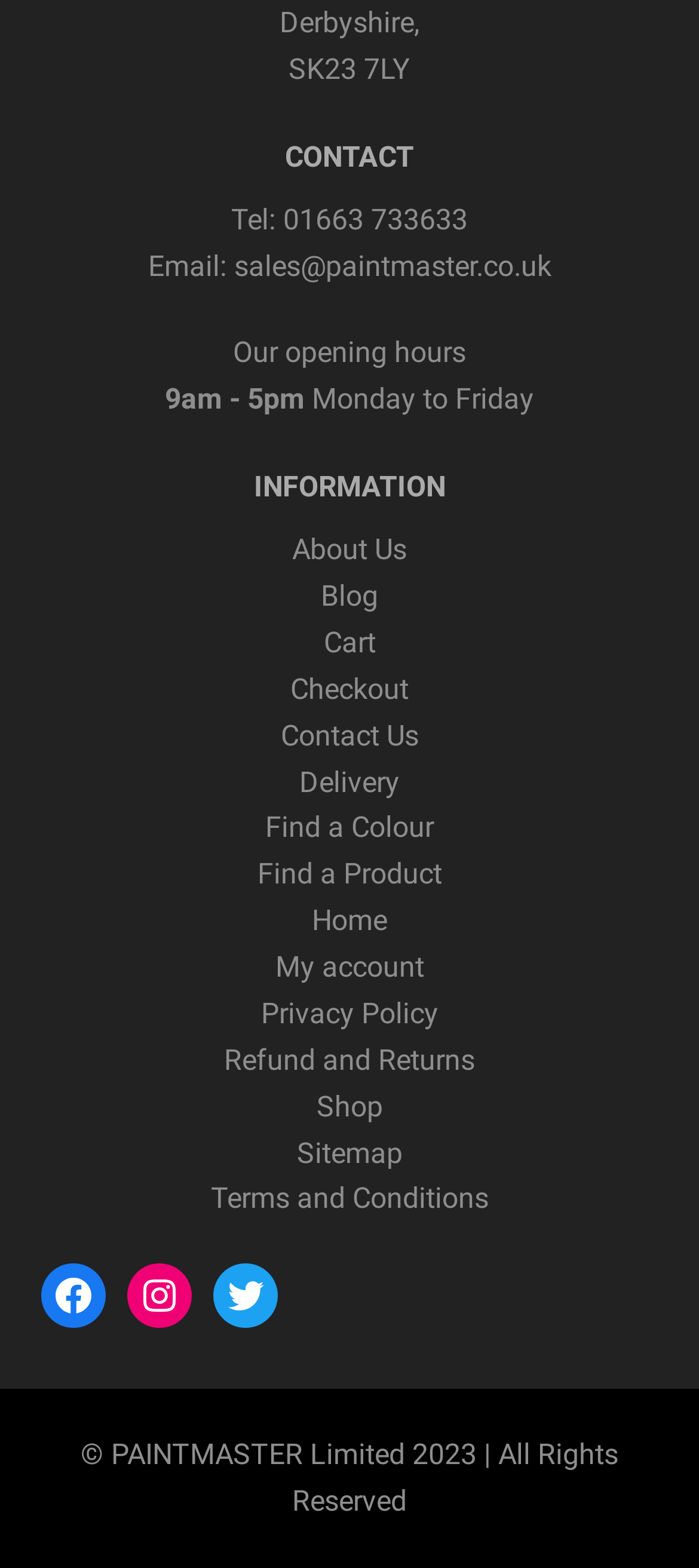Specify the bounding box coordinates of the area to click in order to execute this command: 'Visit the Facebook page'. The coordinates should consist of four float numbers ranging from 0 to 1, and should be formatted as [left, top, right, bottom].

[0.058, 0.806, 0.15, 0.847]